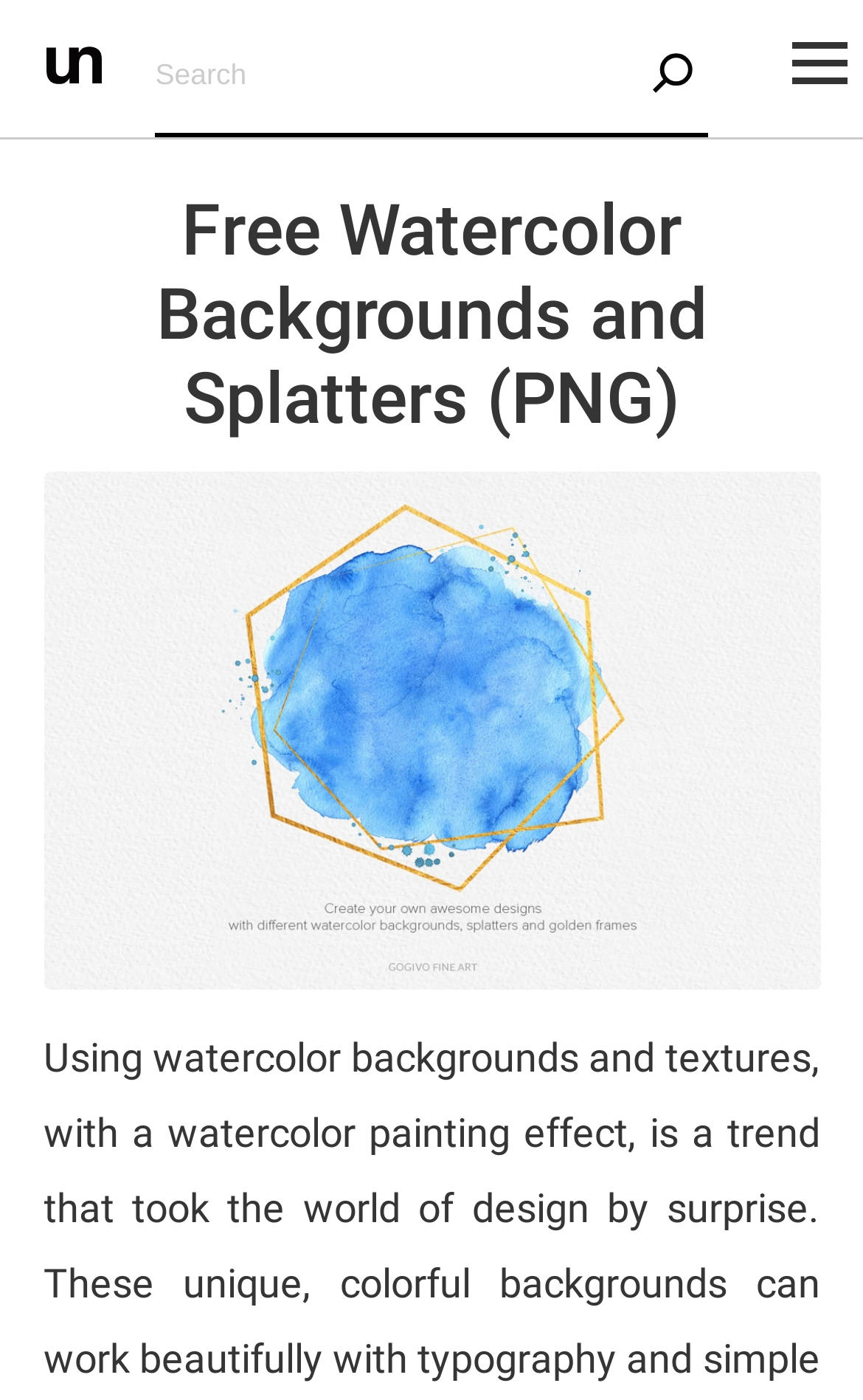Can you identify and provide the main heading of the webpage?

Free Watercolor Backgrounds and Splatters (PNG)